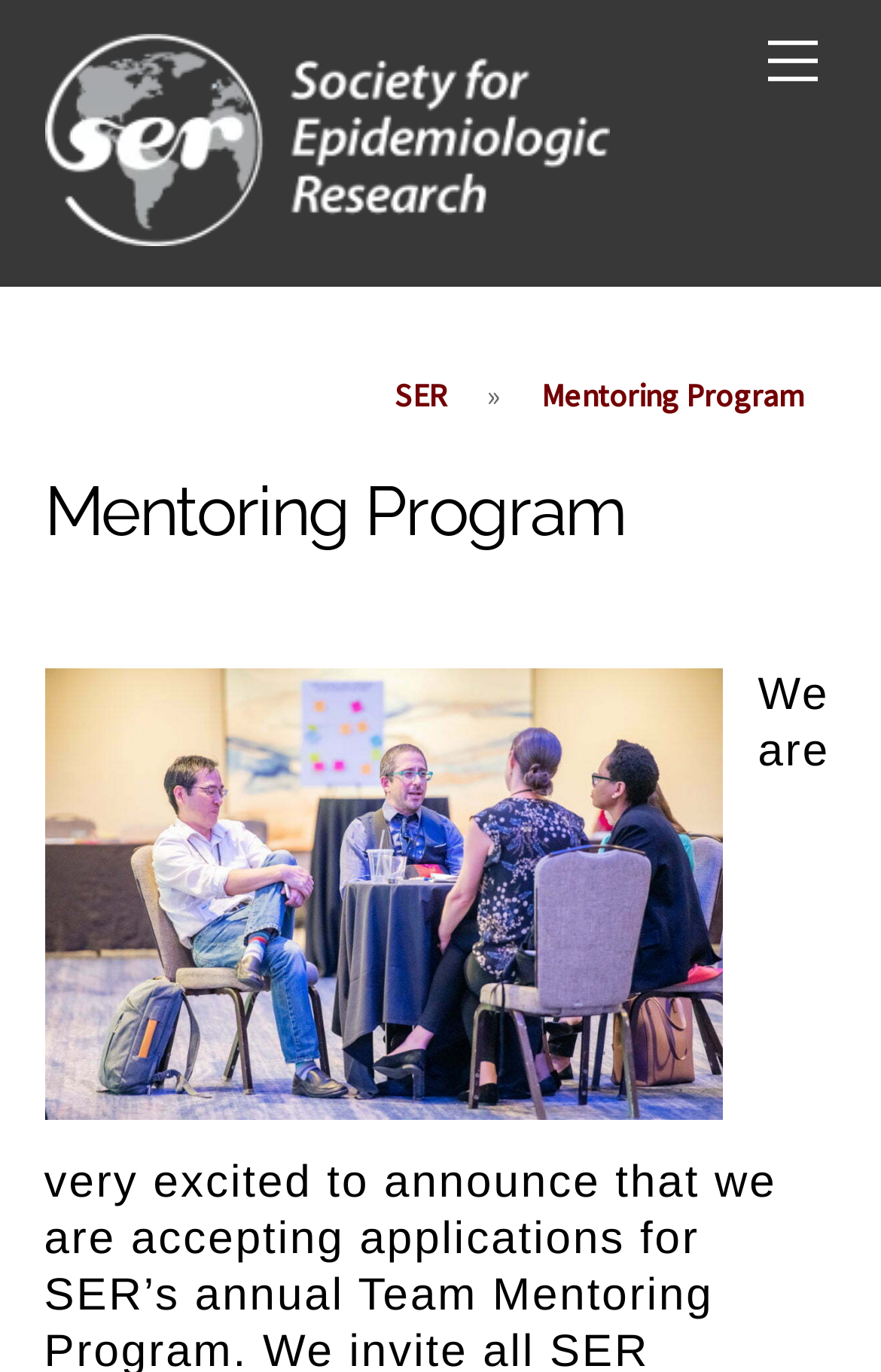Please provide a brief answer to the question using only one word or phrase: 
What is the name of the organization?

Society for Epidemiologic Research